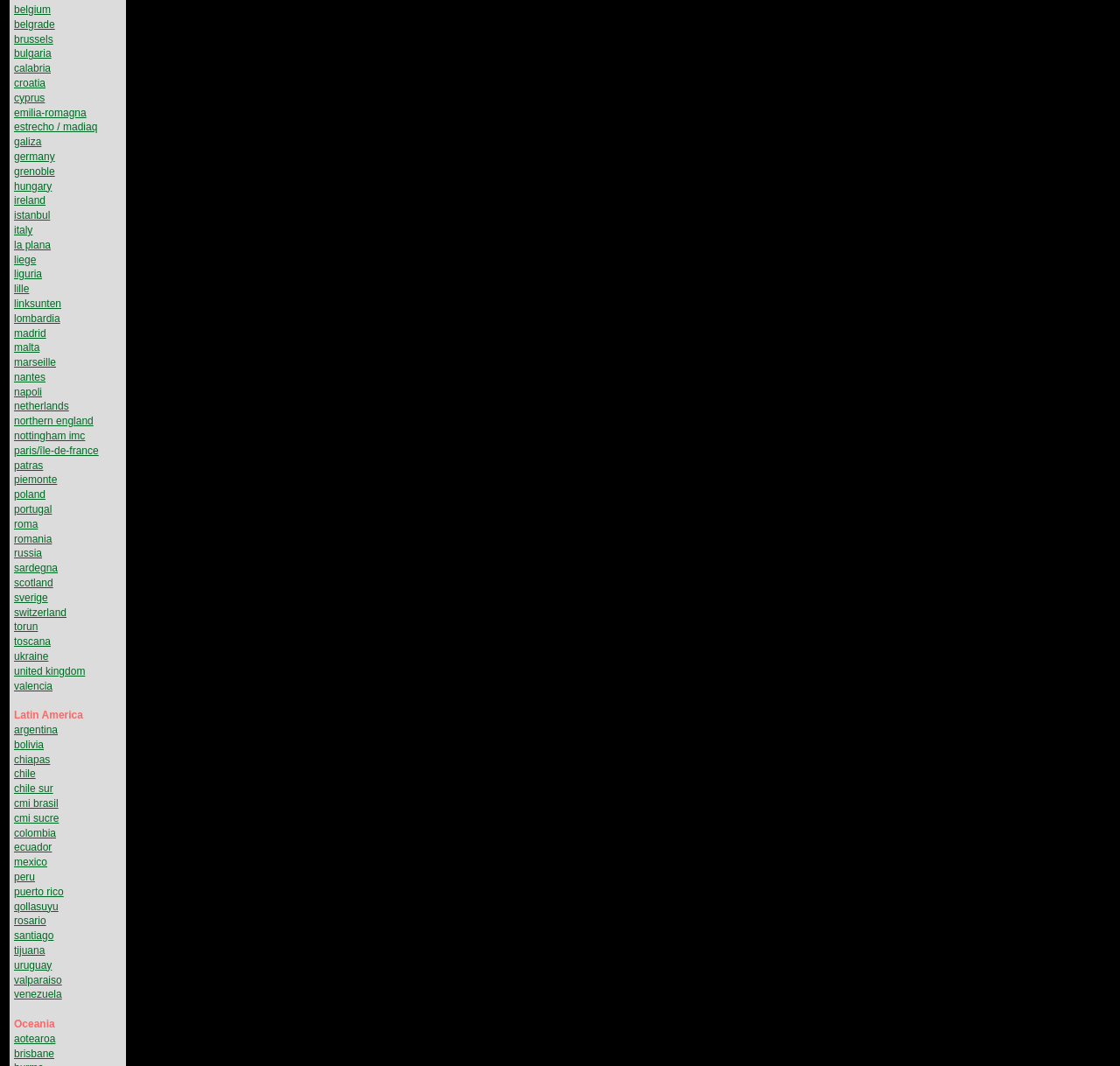Identify the bounding box coordinates of the clickable region necessary to fulfill the following instruction: "Click on 'Perkins Generator'". The bounding box coordinates should be four float numbers between 0 and 1, i.e., [left, top, right, bottom].

None